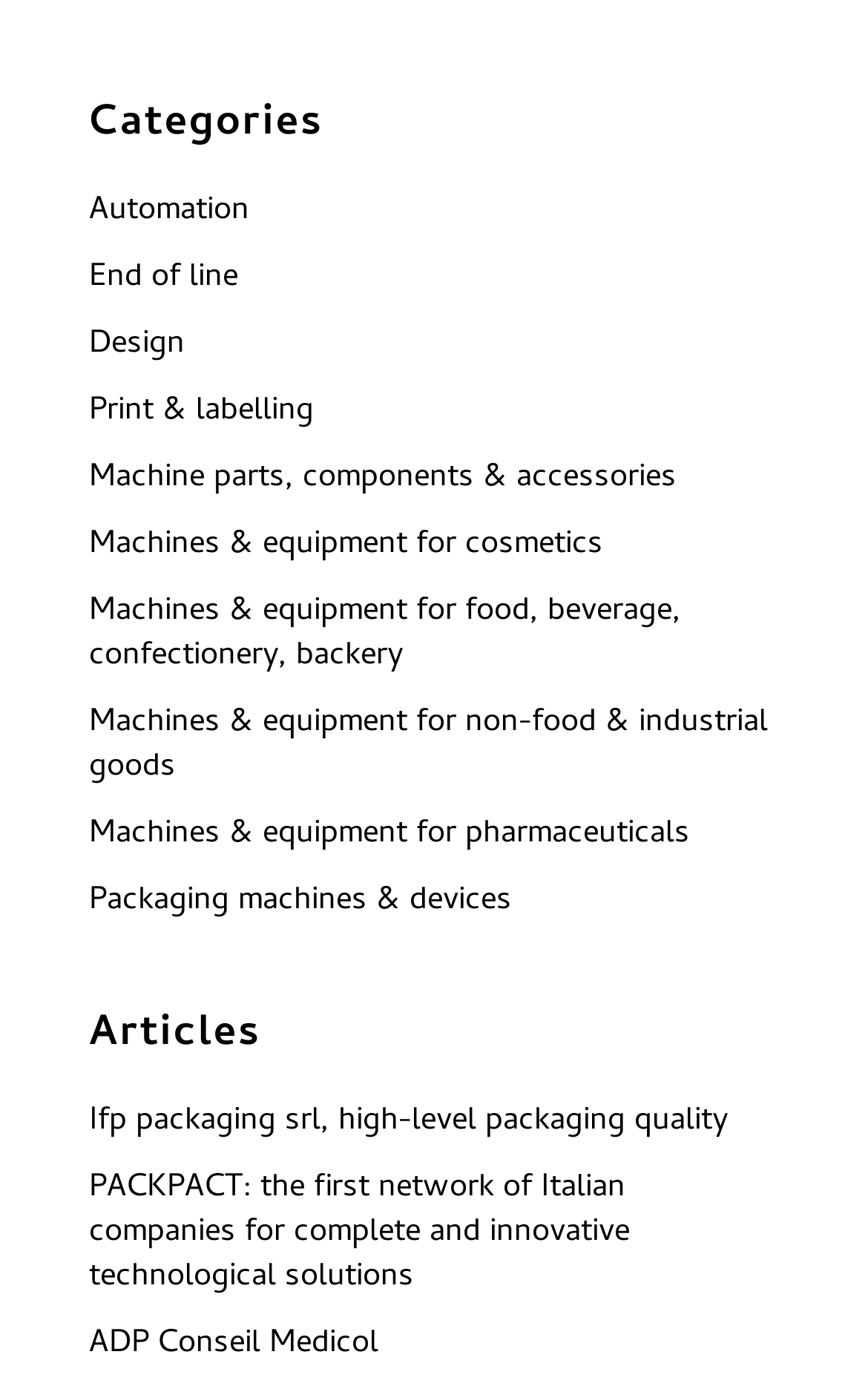What is the first category listed?
Answer the question based on the image using a single word or a brief phrase.

Automation